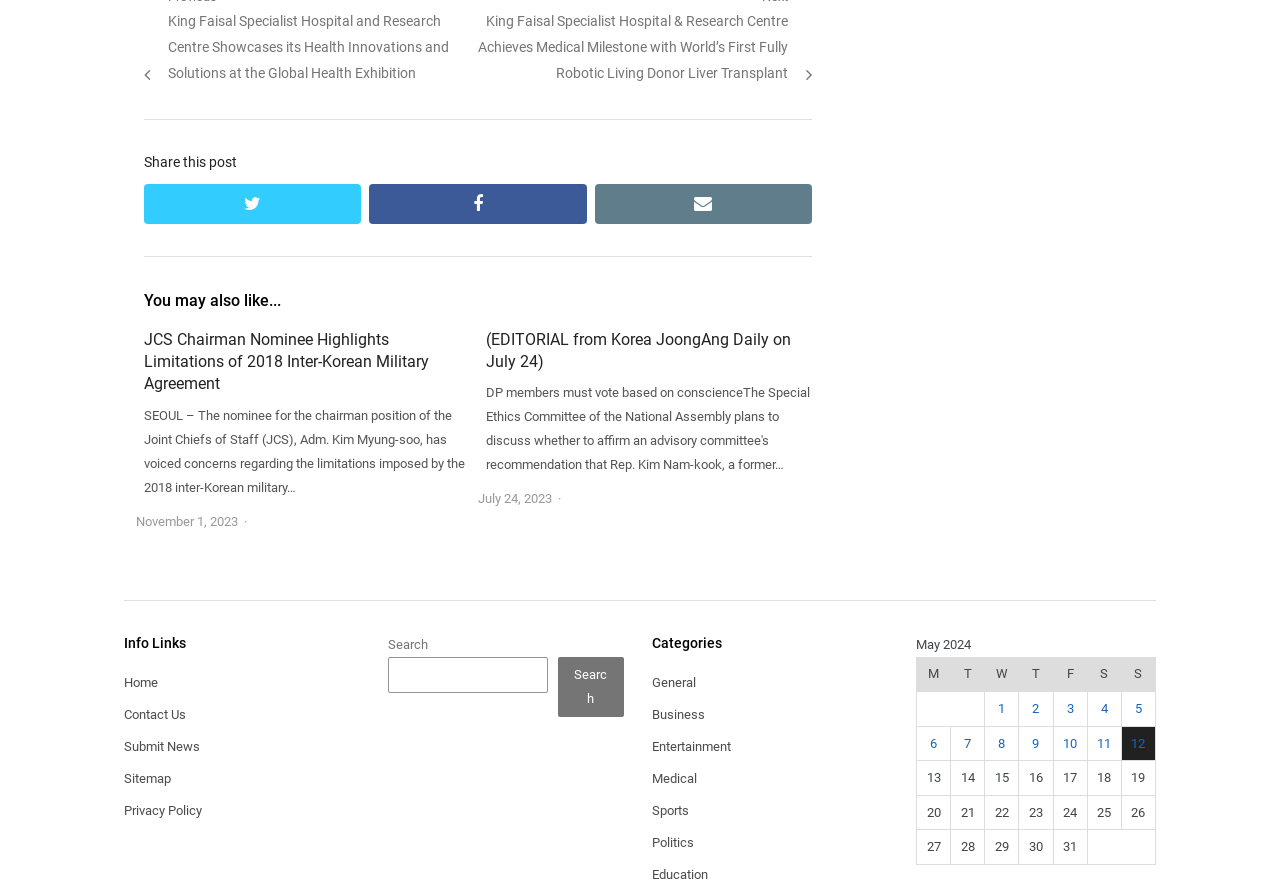Pinpoint the bounding box coordinates of the element to be clicked to execute the instruction: "Search for something".

[0.303, 0.737, 0.428, 0.777]